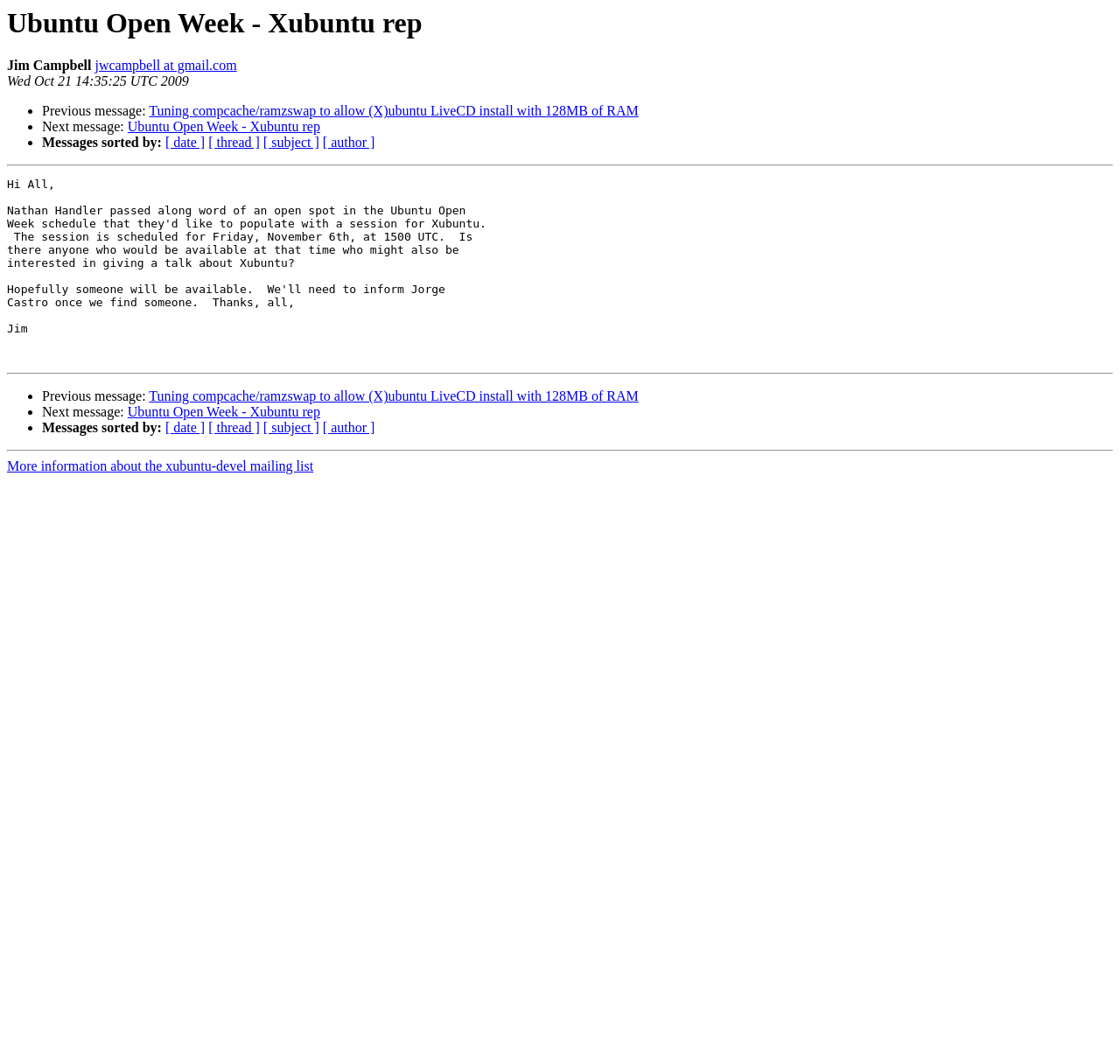Please give the bounding box coordinates of the area that should be clicked to fulfill the following instruction: "View previous message". The coordinates should be in the format of four float numbers from 0 to 1, i.e., [left, top, right, bottom].

[0.038, 0.097, 0.133, 0.111]